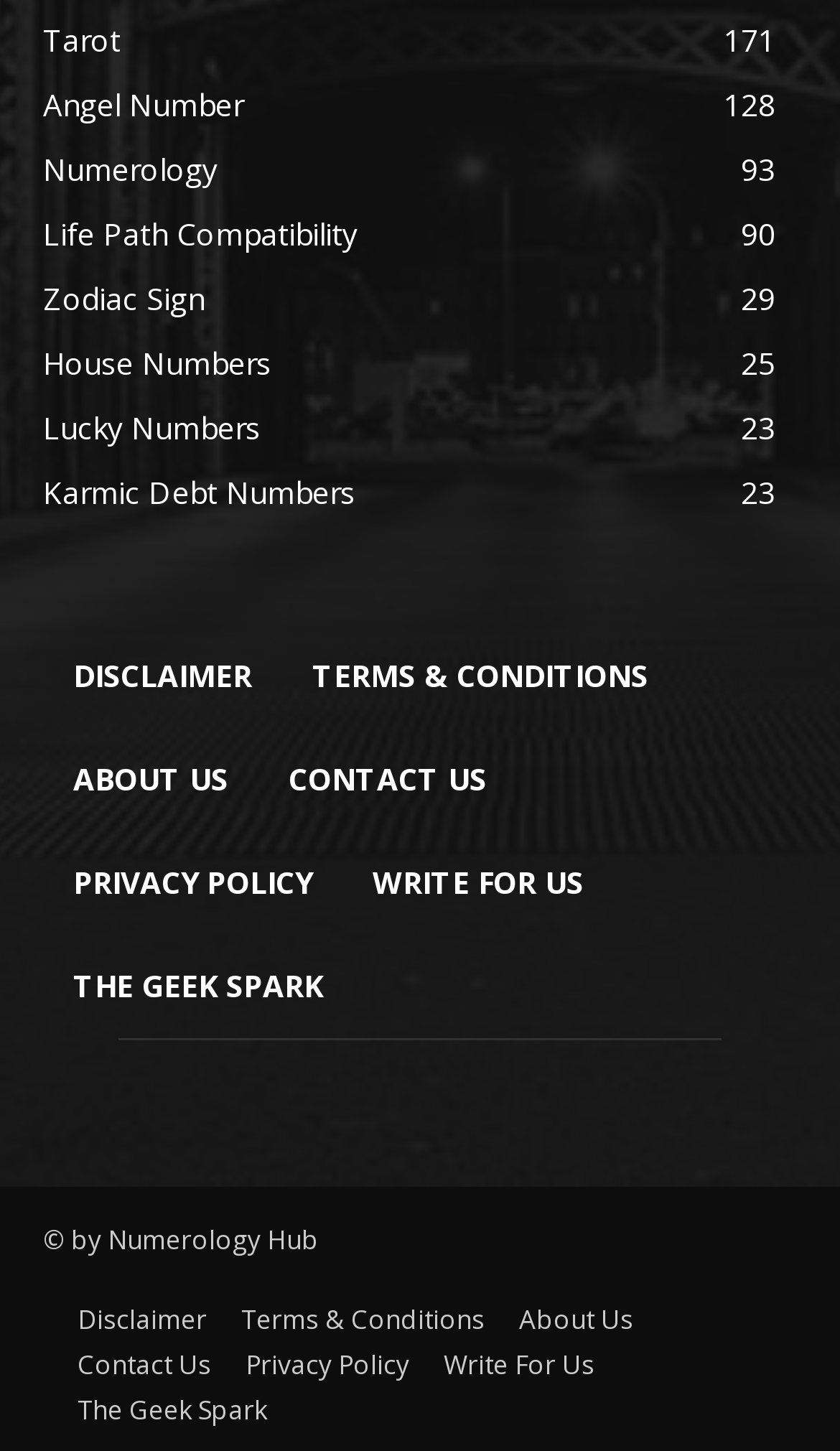From the webpage screenshot, identify the region described by Disclaimer. Provide the bounding box coordinates as (top-left x, top-left y, bottom-right x, bottom-right y), with each value being a floating point number between 0 and 1.

[0.092, 0.894, 0.246, 0.925]